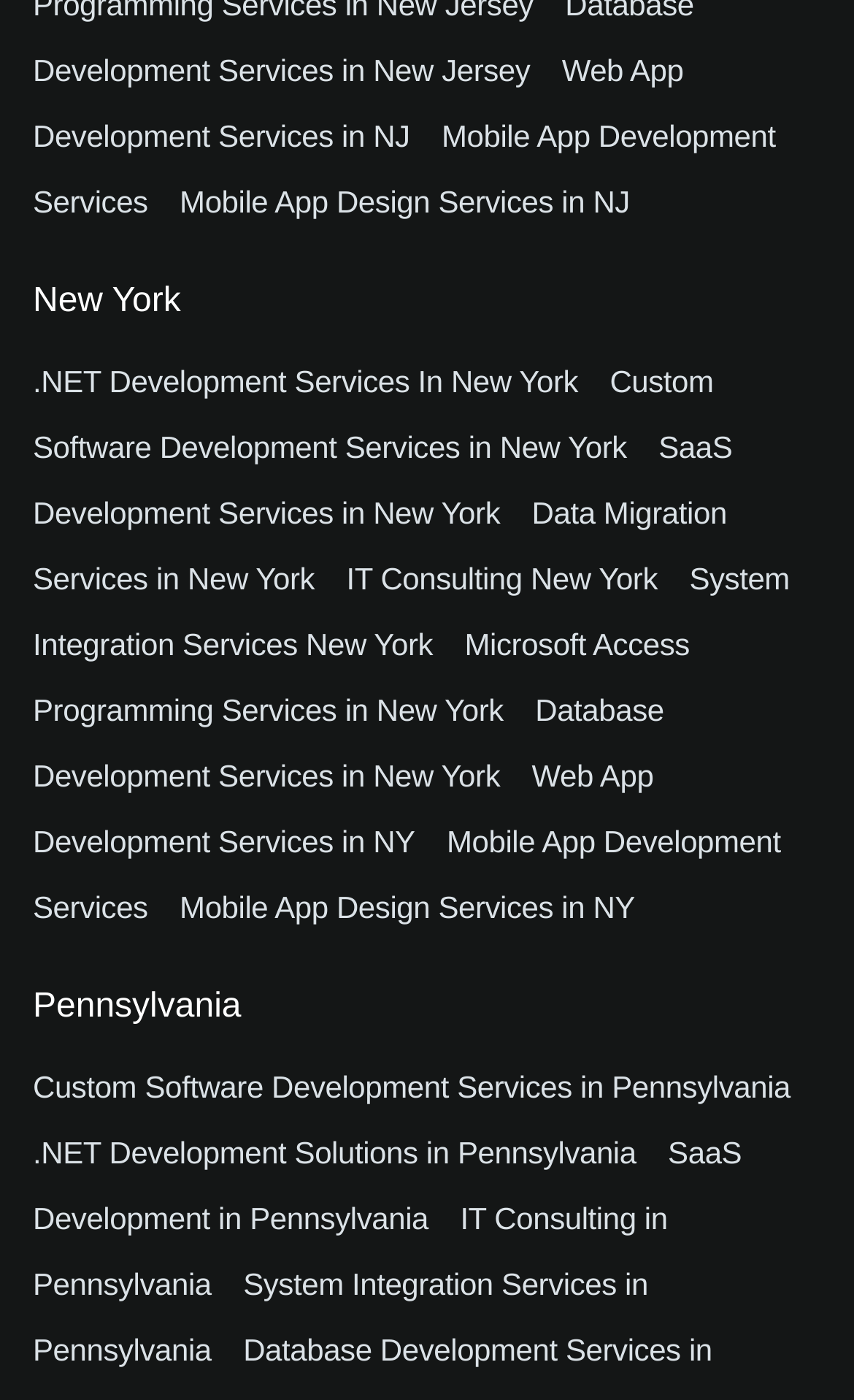Answer succinctly with a single word or phrase:
What type of development services are mentioned on the webpage?

Mobile, web, custom, .NET, SaaS